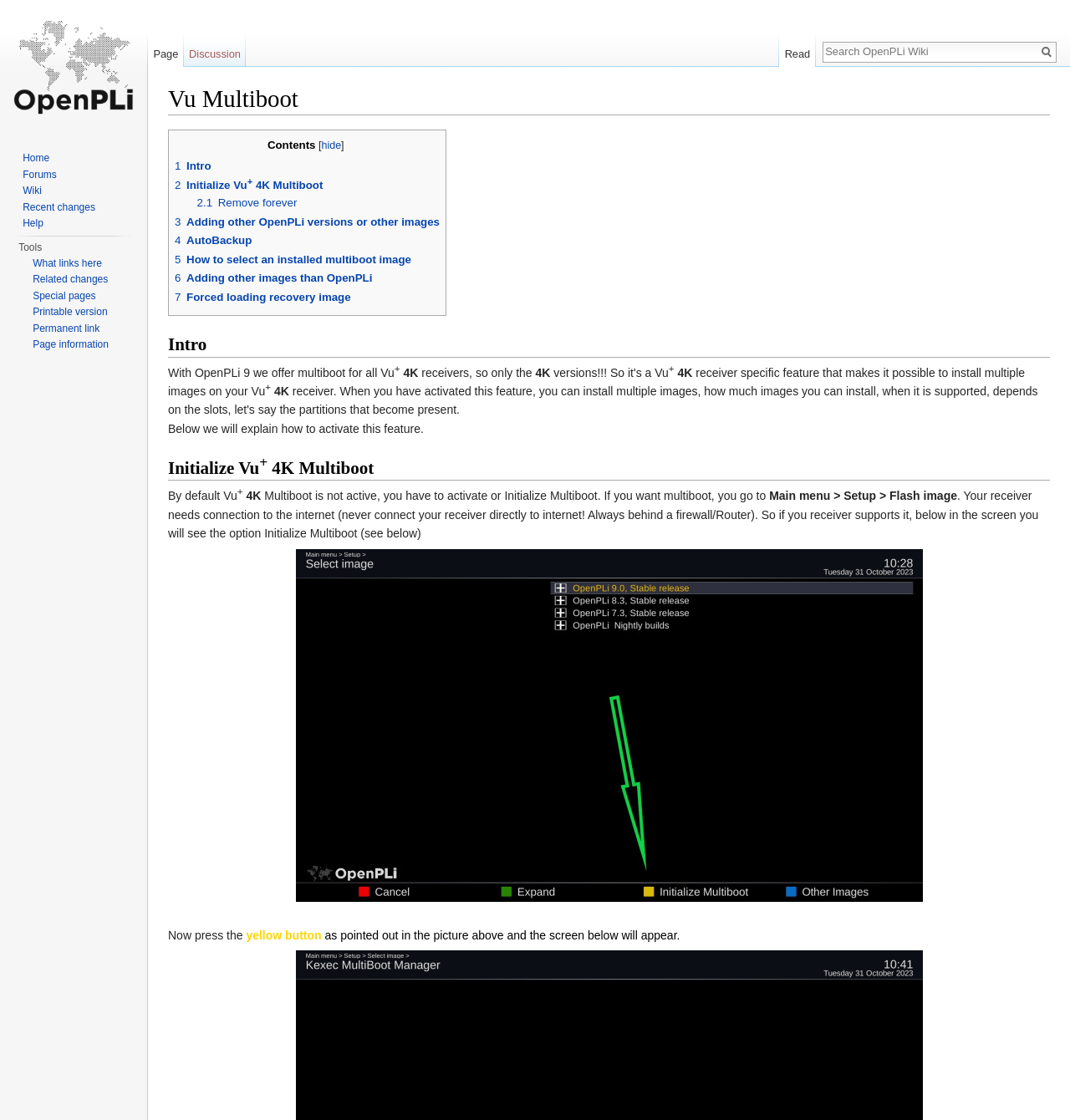By analyzing the image, answer the following question with a detailed response: What is Vu Multiboot?

Based on the webpage, Vu Multiboot is a feature of OpenPLi, which allows users to install multiple images on their Vu+ 4K receivers.